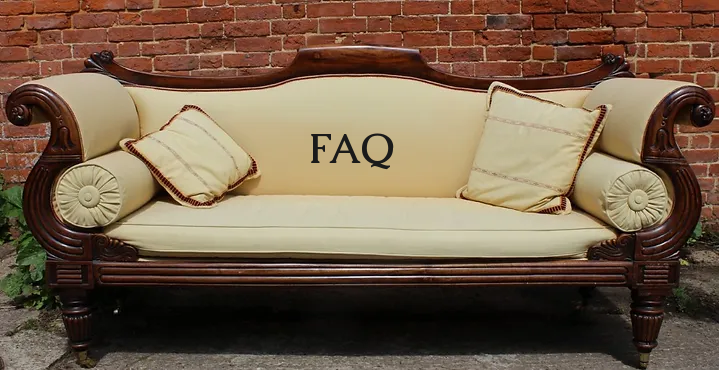Explain the details of the image you are viewing.

A beautifully crafted antique sofa with intricate wooden detailing serves as the backdrop for the prominent text "FAQ" displayed on its center. This elegant piece, featuring plush cream upholstery and matching decorative cushions, is set against a rustic red brick wall, enhancing its vintage appeal. The image encapsulates a sense of warmth and tradition, making it an inviting visual representation associated with inquiries and information about antiques, particularly in the context of the services offered by Angel Antiques in Surrey.